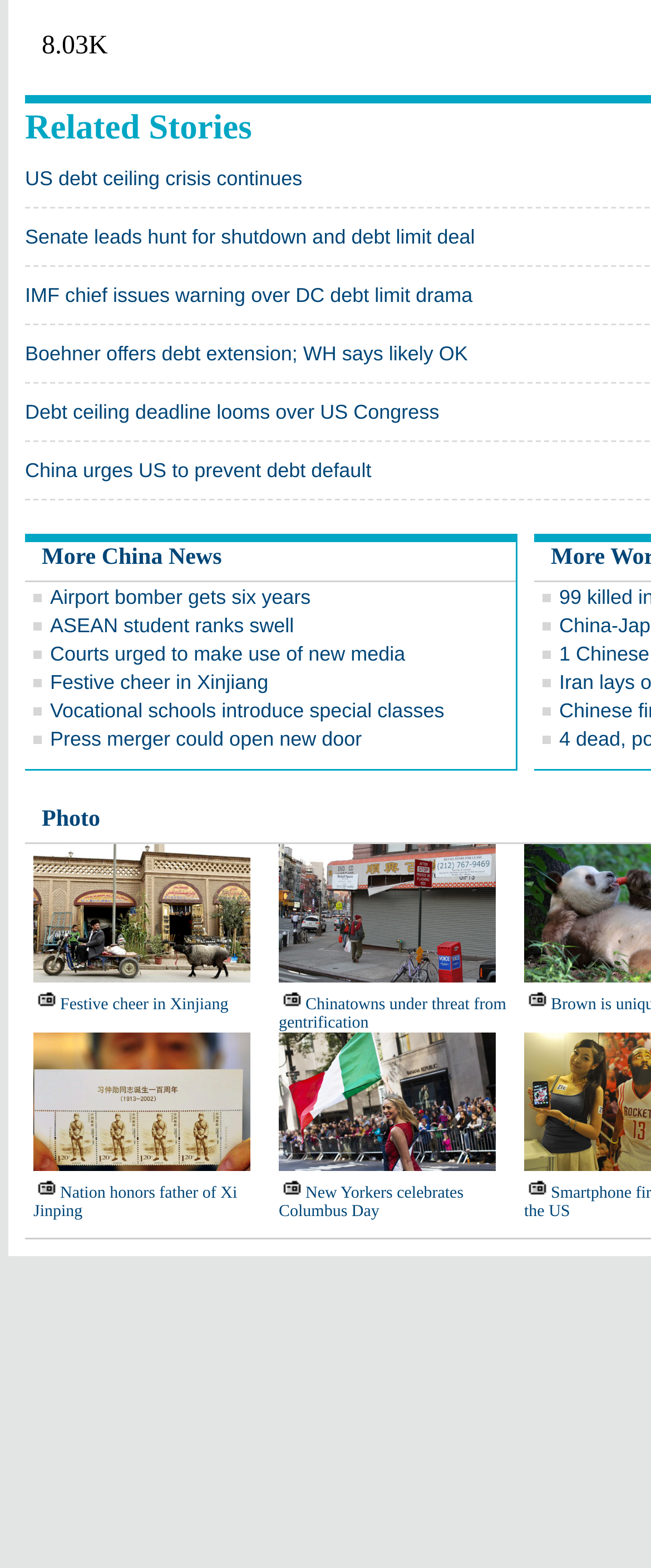What is the topic of the first link?
Please provide a single word or phrase based on the screenshot.

US debt ceiling crisis